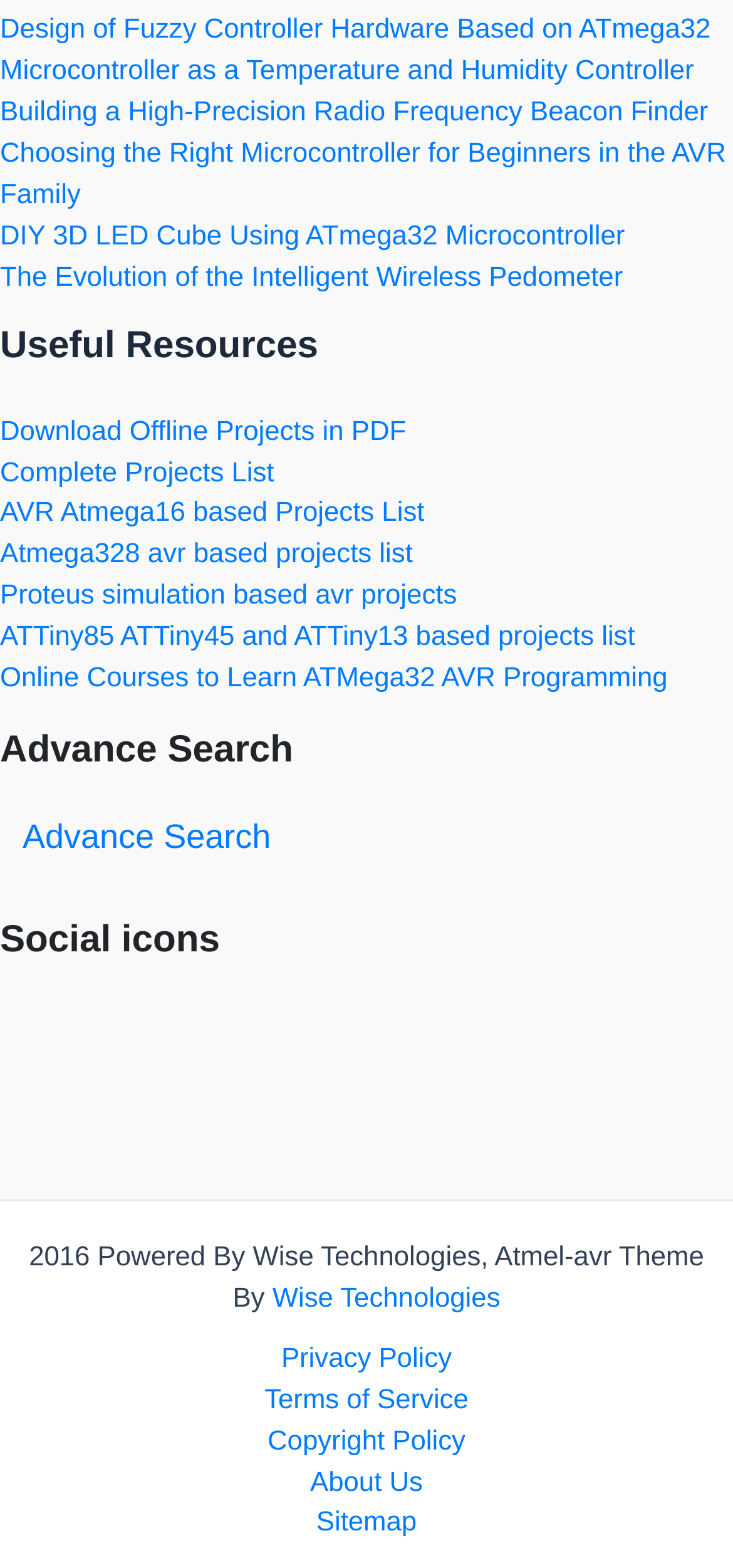Specify the bounding box coordinates of the element's region that should be clicked to achieve the following instruction: "Search for a specific project using the advance search". The bounding box coordinates consist of four float numbers between 0 and 1, in the format [left, top, right, bottom].

[0.0, 0.527, 0.369, 0.546]